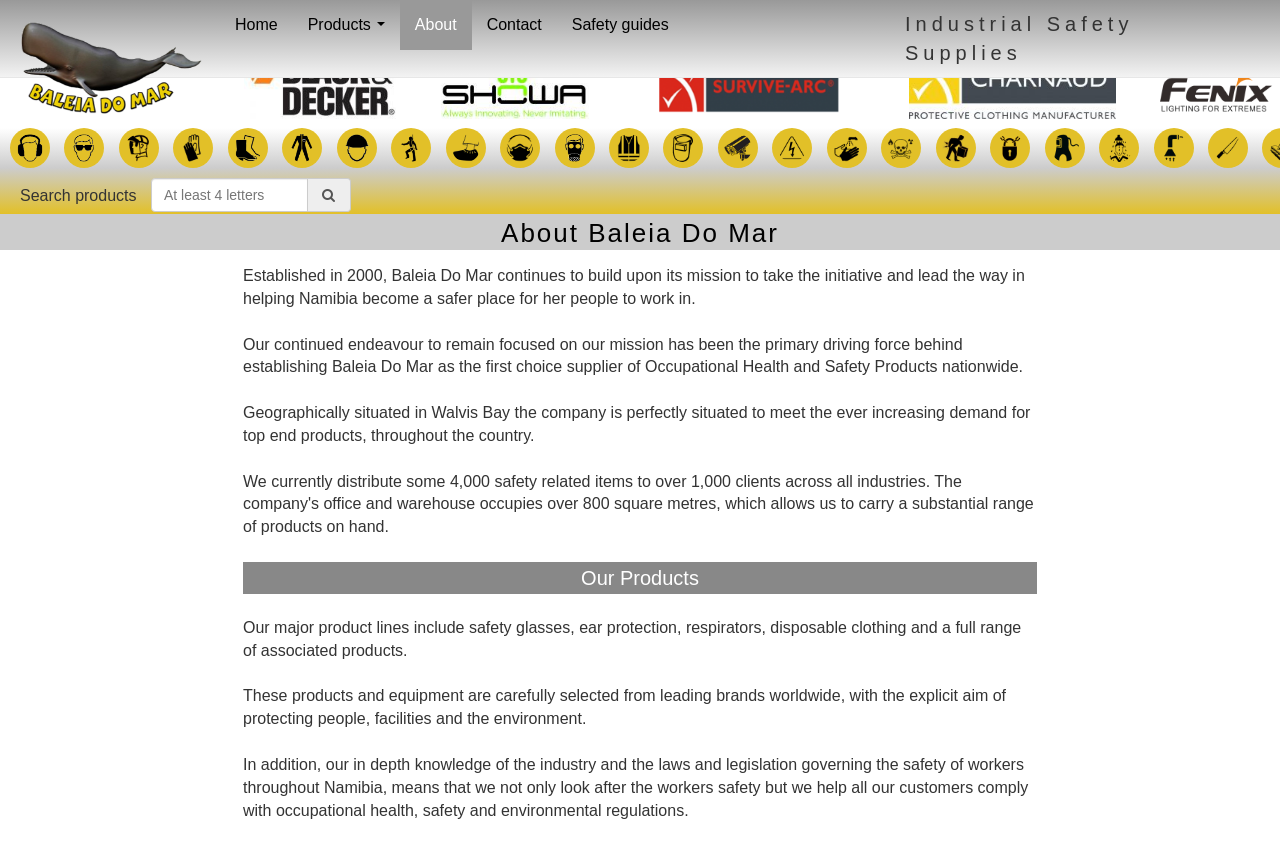Determine the bounding box for the UI element that matches this description: "Safety guides".

[0.435, 0.0, 0.534, 0.059]